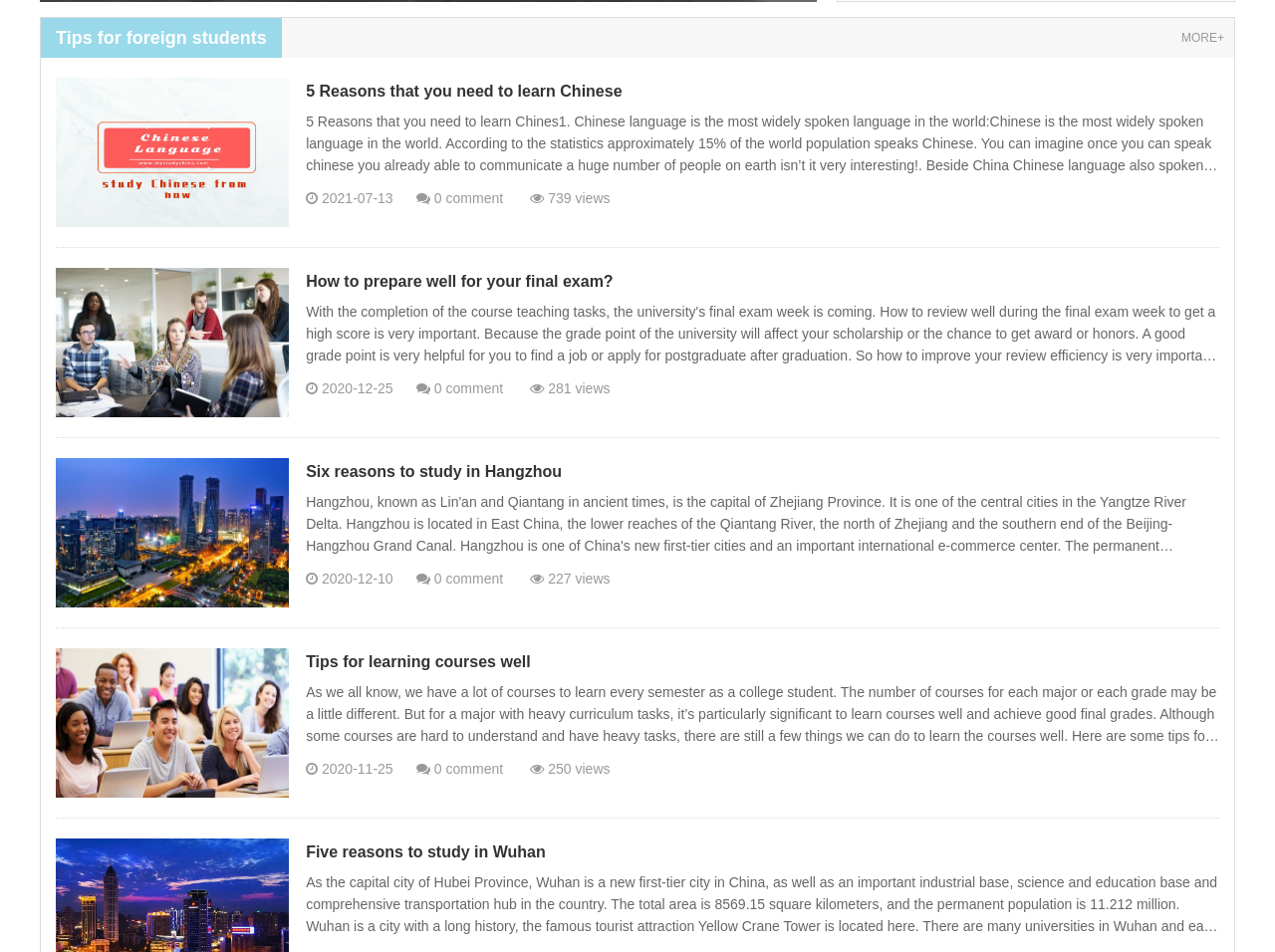Find the coordinates for the bounding box of the element with this description: "title="Tips for learning courses well"".

[0.044, 0.751, 0.226, 0.766]